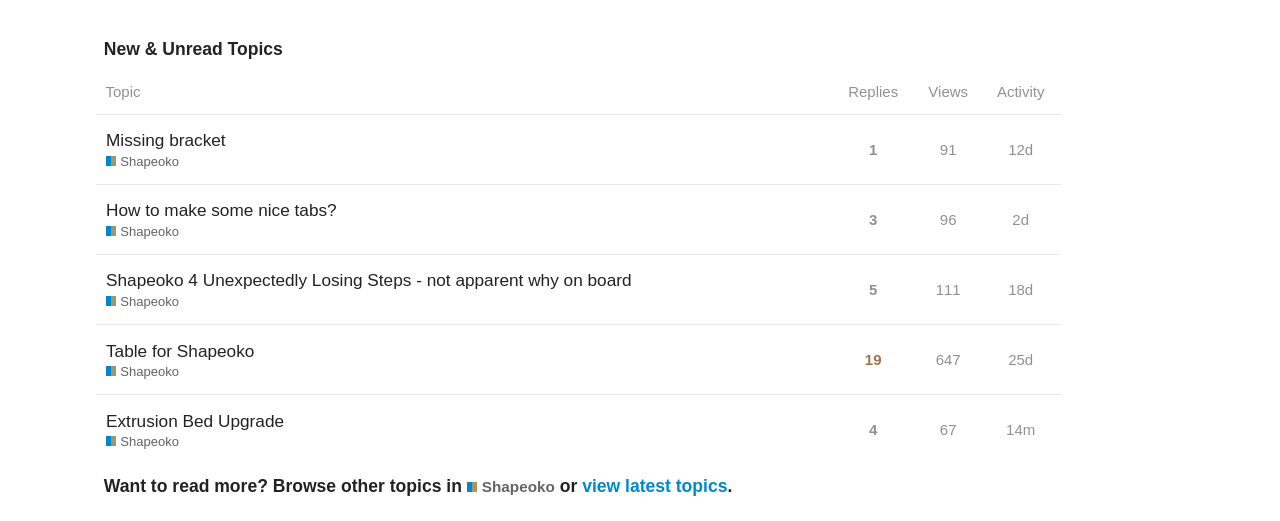Locate the bounding box coordinates of the element to click to perform the following action: 'View topic 'Missing bracket Shapeoko''. The coordinates should be given as four float values between 0 and 1, in the form of [left, top, right, bottom].

[0.075, 0.244, 0.653, 0.354]